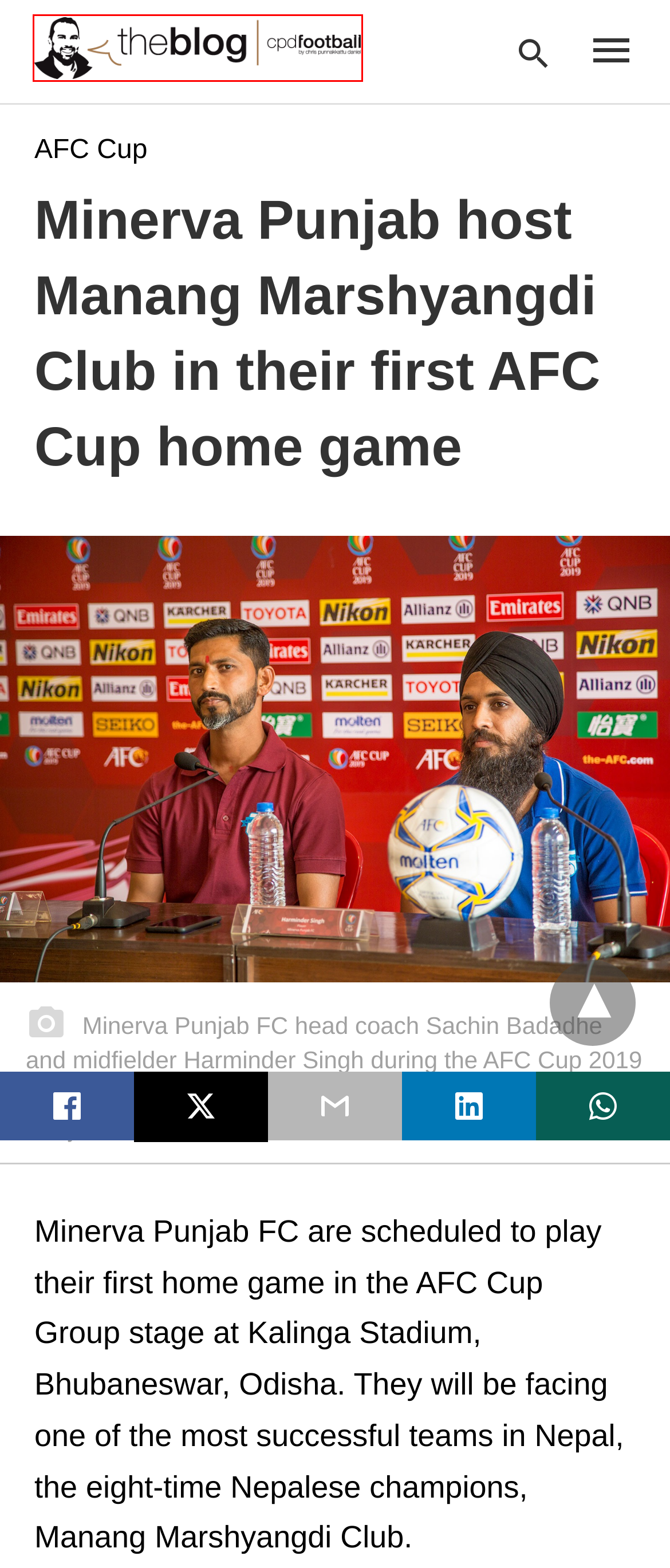Review the screenshot of a webpage that includes a red bounding box. Choose the webpage description that best matches the new webpage displayed after clicking the element within the bounding box. Here are the candidates:
A. Manang Marshyangdi Club Archive » The Blog » CPD Football by Chris Punnakkattu Daniel
B. Cookie Policy (EU) » The Blog » CPD Football by Chris Punnakkattu Daniel
C. Privacy Policy (Datenschutzerklärung) » The Blog » CPD Football by Chris Punnakkattu Daniel
D. AFC Cup Archive » The Blog » CPD Football by Chris Punnakkattu Daniel
E. The Blog » CPD Football by Chris Punnakkattu Daniel »
F. Minerva Punjab FC Archive » The Blog » CPD Football by Chris Punnakkattu Daniel
G. AFC Cup » The Blog » CPD Football by Chris Punnakkattu Daniel
H. Harminder Singh Archive » The Blog » CPD Football by Chris Punnakkattu Daniel

E